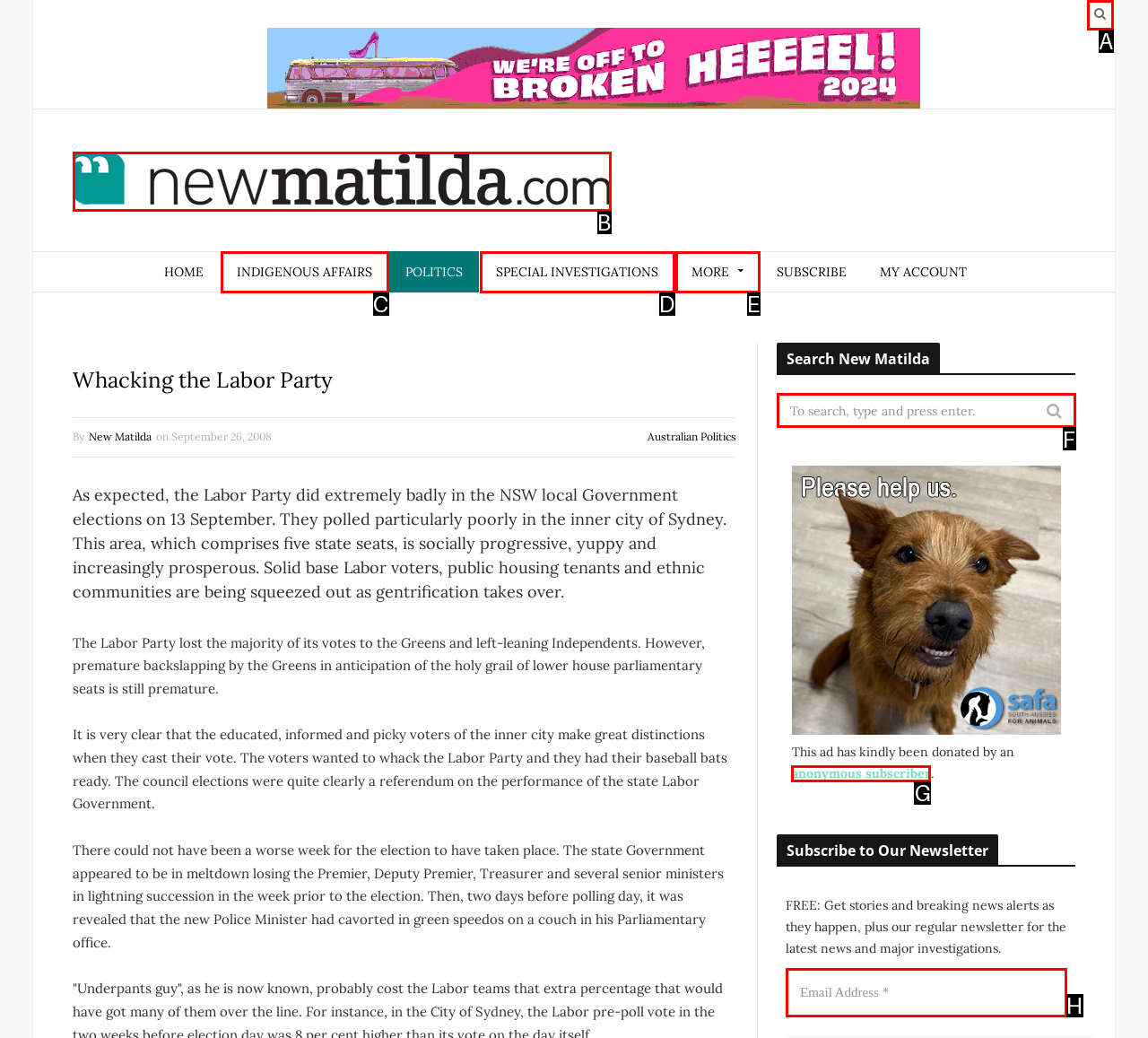Identify the correct letter of the UI element to click for this task: Click the 'Post Comment' button
Respond with the letter from the listed options.

None